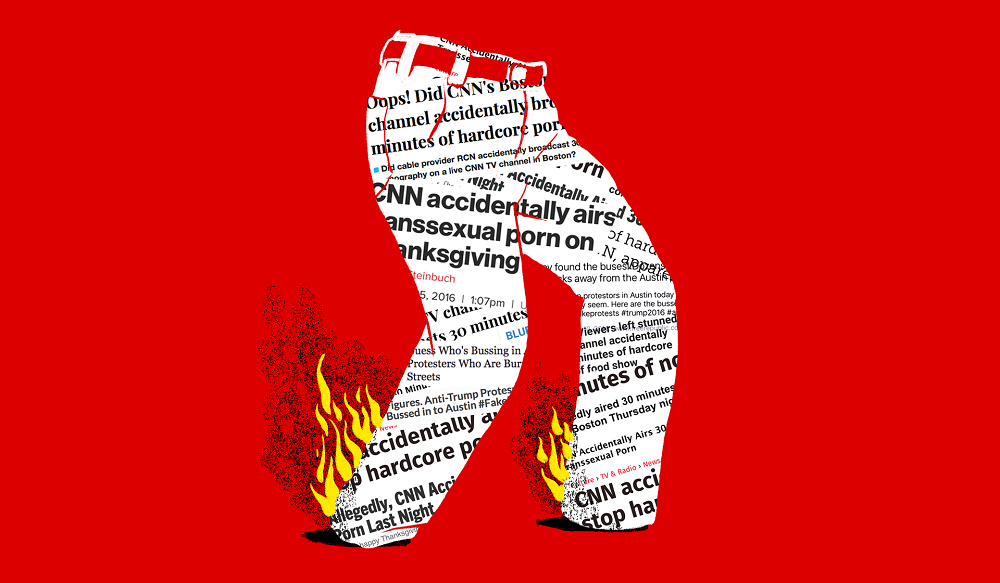Answer the question below in one word or phrase:
What is erupting from the bottom of the pants?

Flames